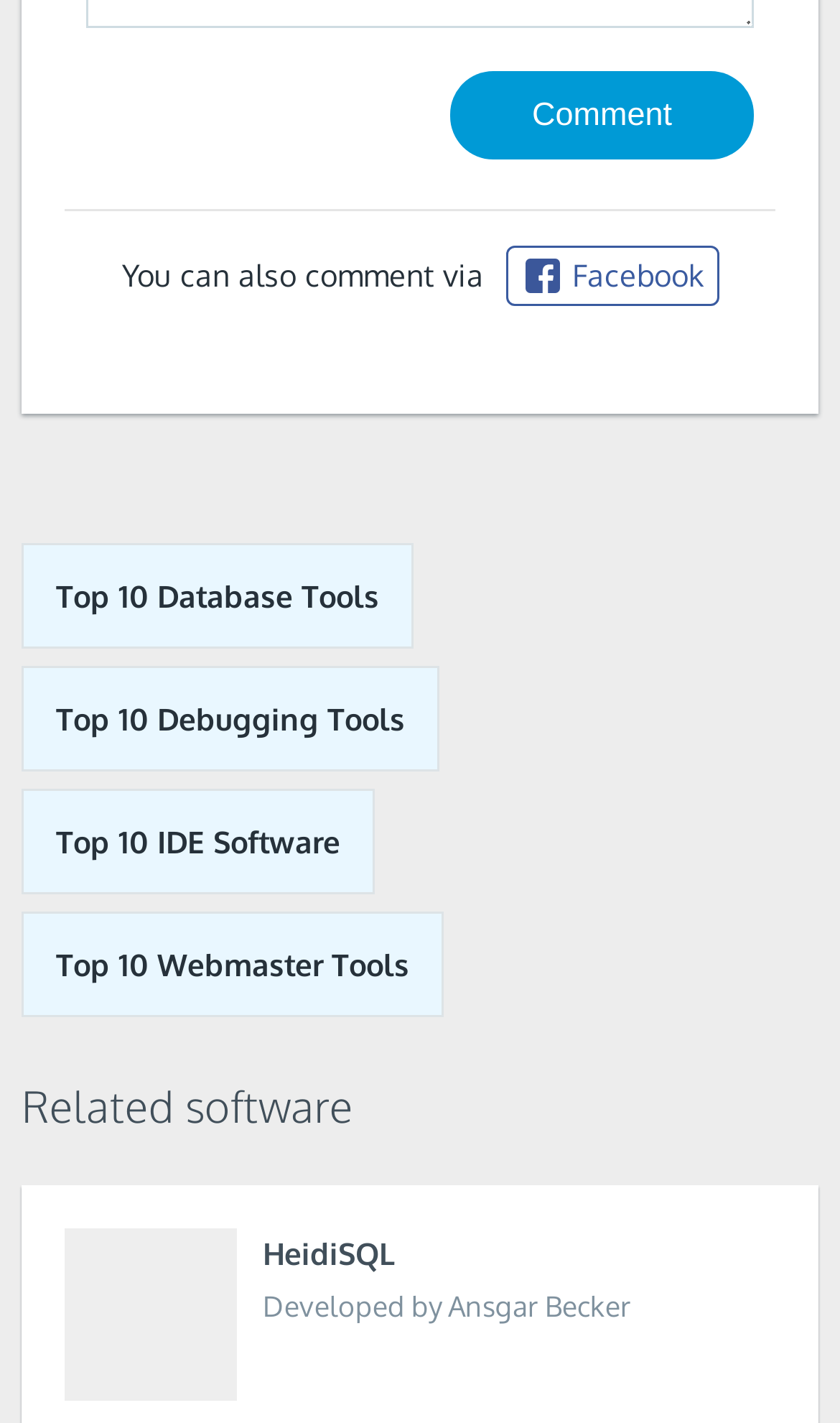Given the element description "Top 10 Debugging Tools" in the screenshot, predict the bounding box coordinates of that UI element.

[0.026, 0.468, 0.523, 0.542]